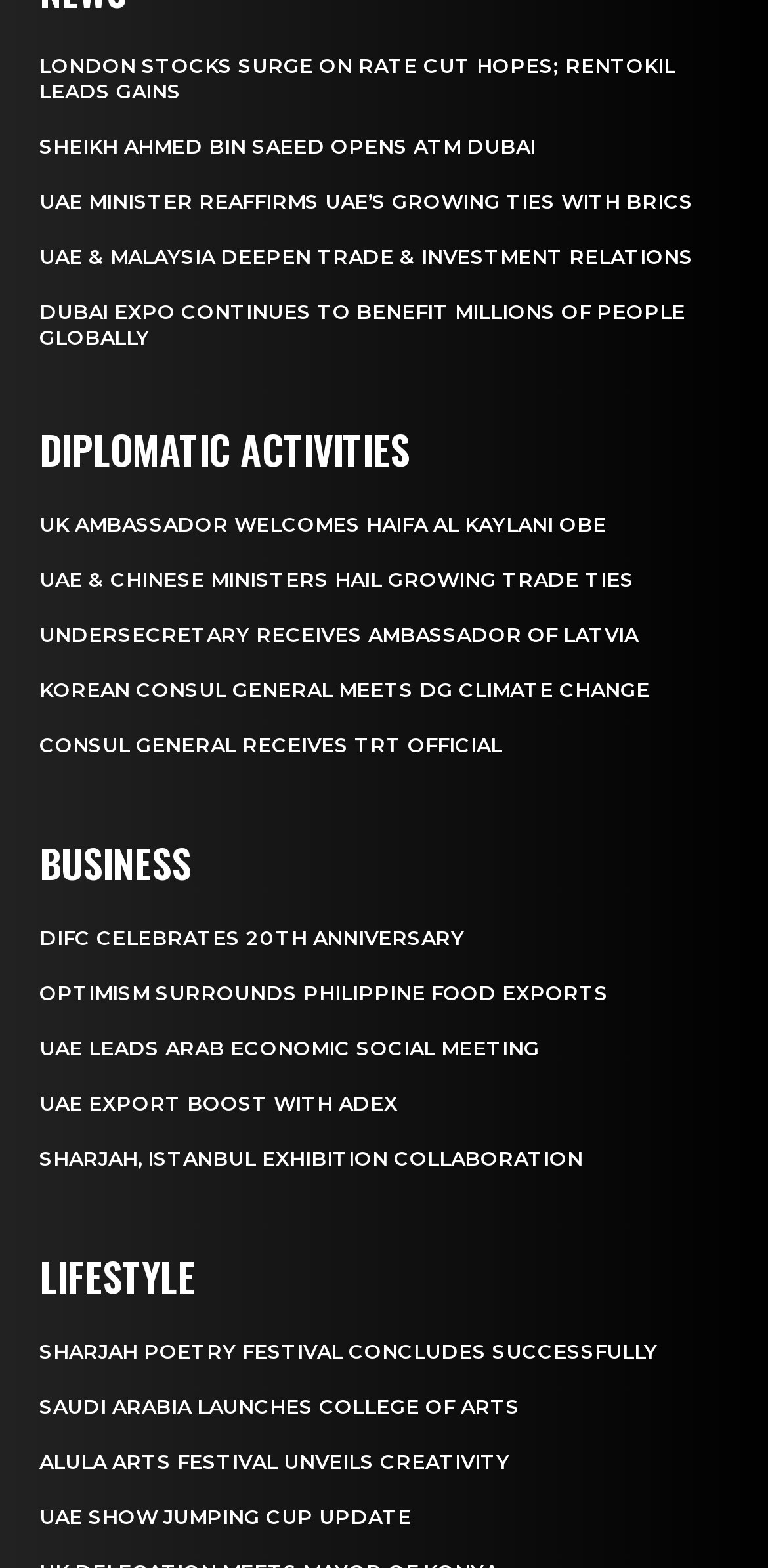What is the main topic of the webpage?
Look at the screenshot and respond with one word or a short phrase.

News